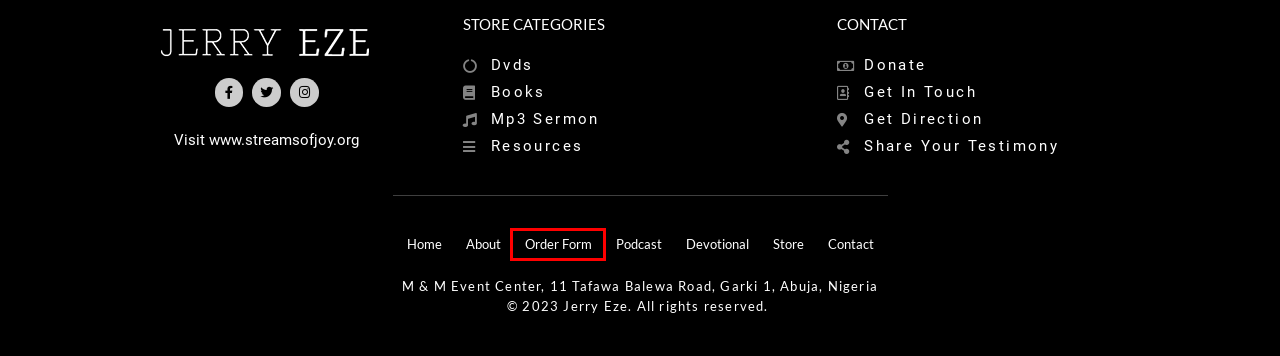You have a screenshot of a webpage where a red bounding box highlights a specific UI element. Identify the description that best matches the resulting webpage after the highlighted element is clicked. The choices are:
A. Devotional | Jerry Eze
B. Podcast | Jerry Eze
C. Order Form | Jerry Eze
D. Home | Jerry Eze
E. Contact | Jerry Eze
F. Streams of Joy International
G. YOU ARE ABOVE | Jerry Eze
H. Shop | Jerry Eze

C